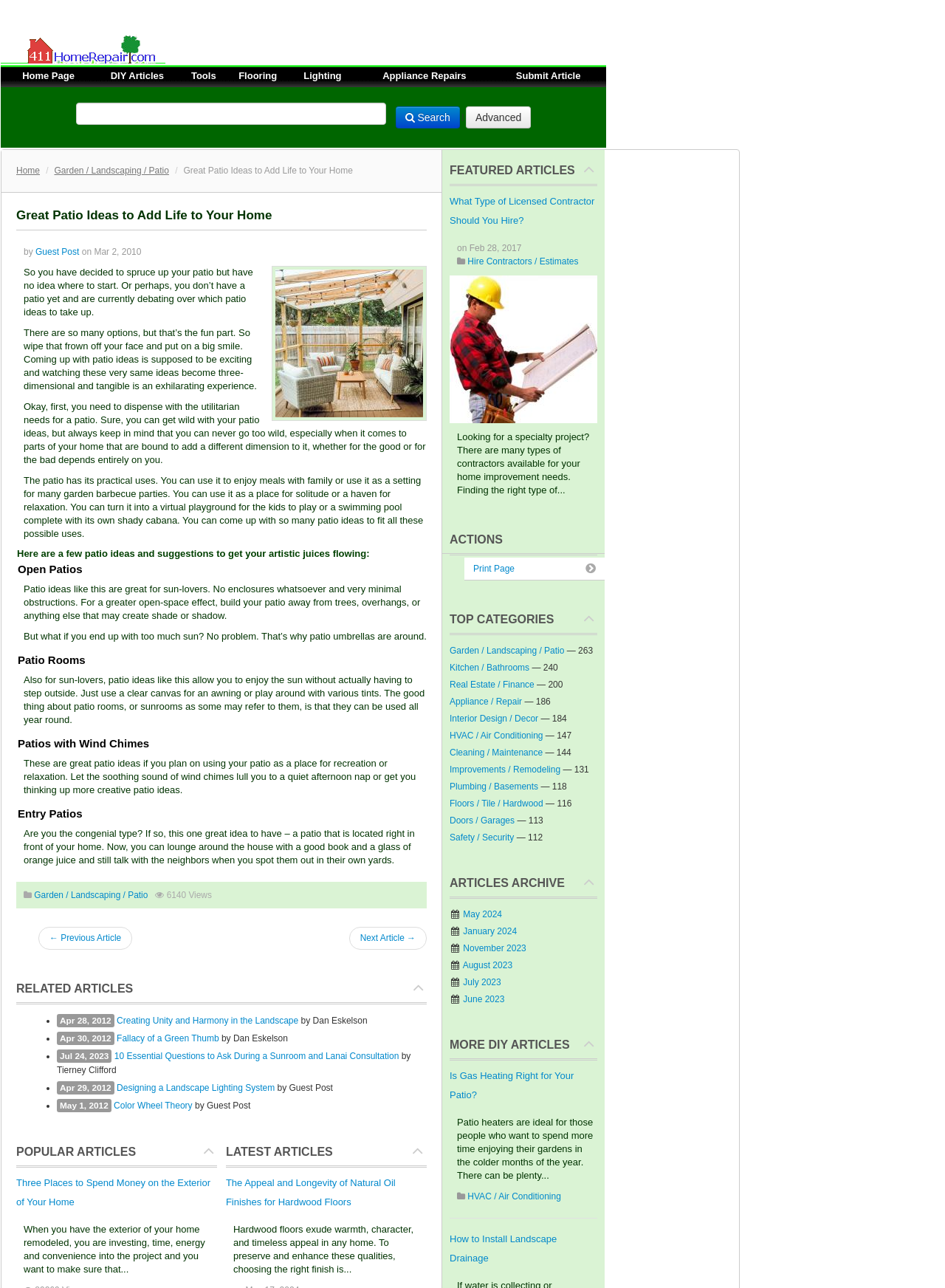Where is the patio located in an entry patio design?
Based on the screenshot, provide your answer in one word or phrase.

In front of the home